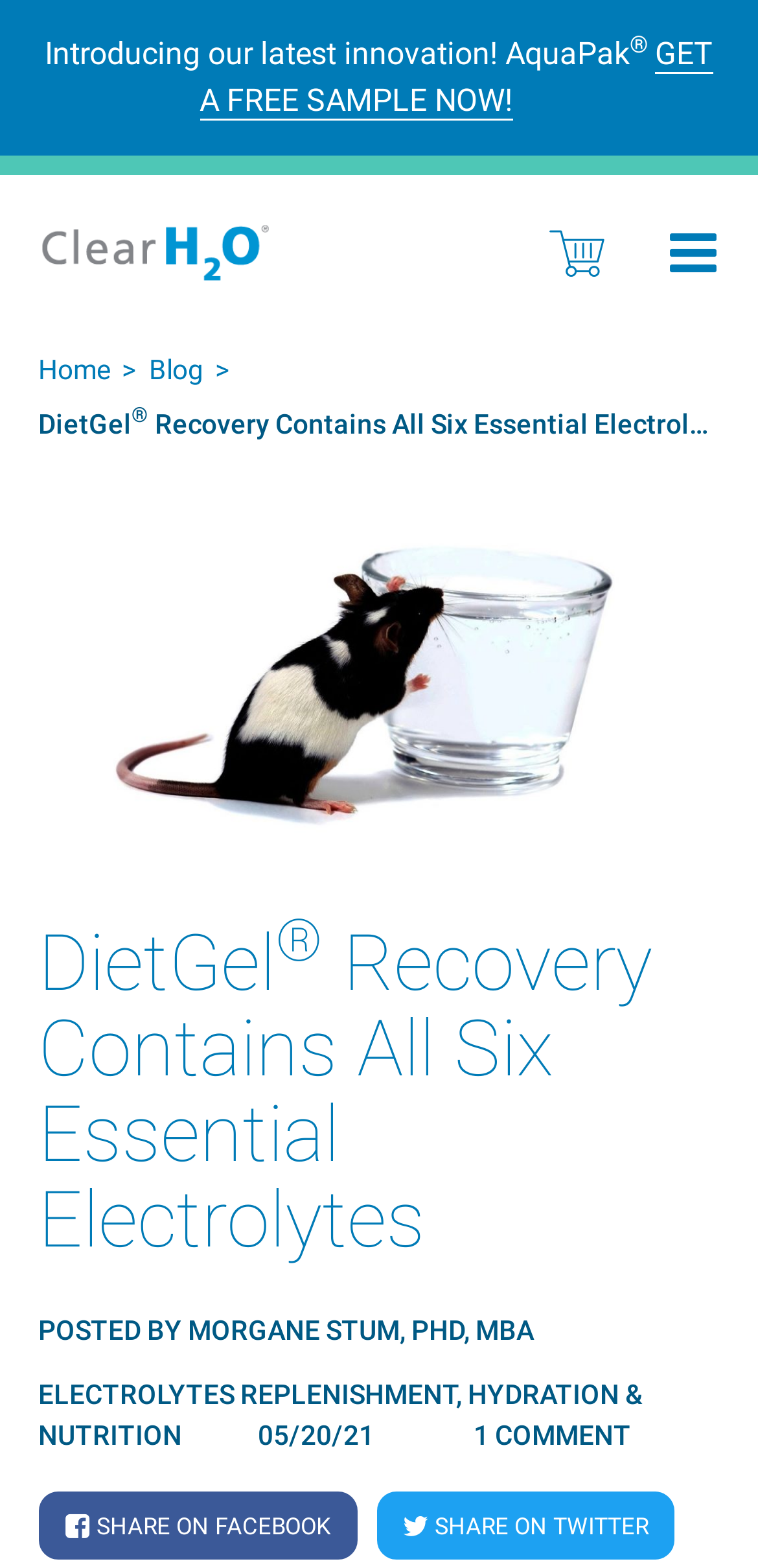Find the bounding box coordinates for the UI element that matches this description: "Blog".

[0.196, 0.223, 0.268, 0.254]